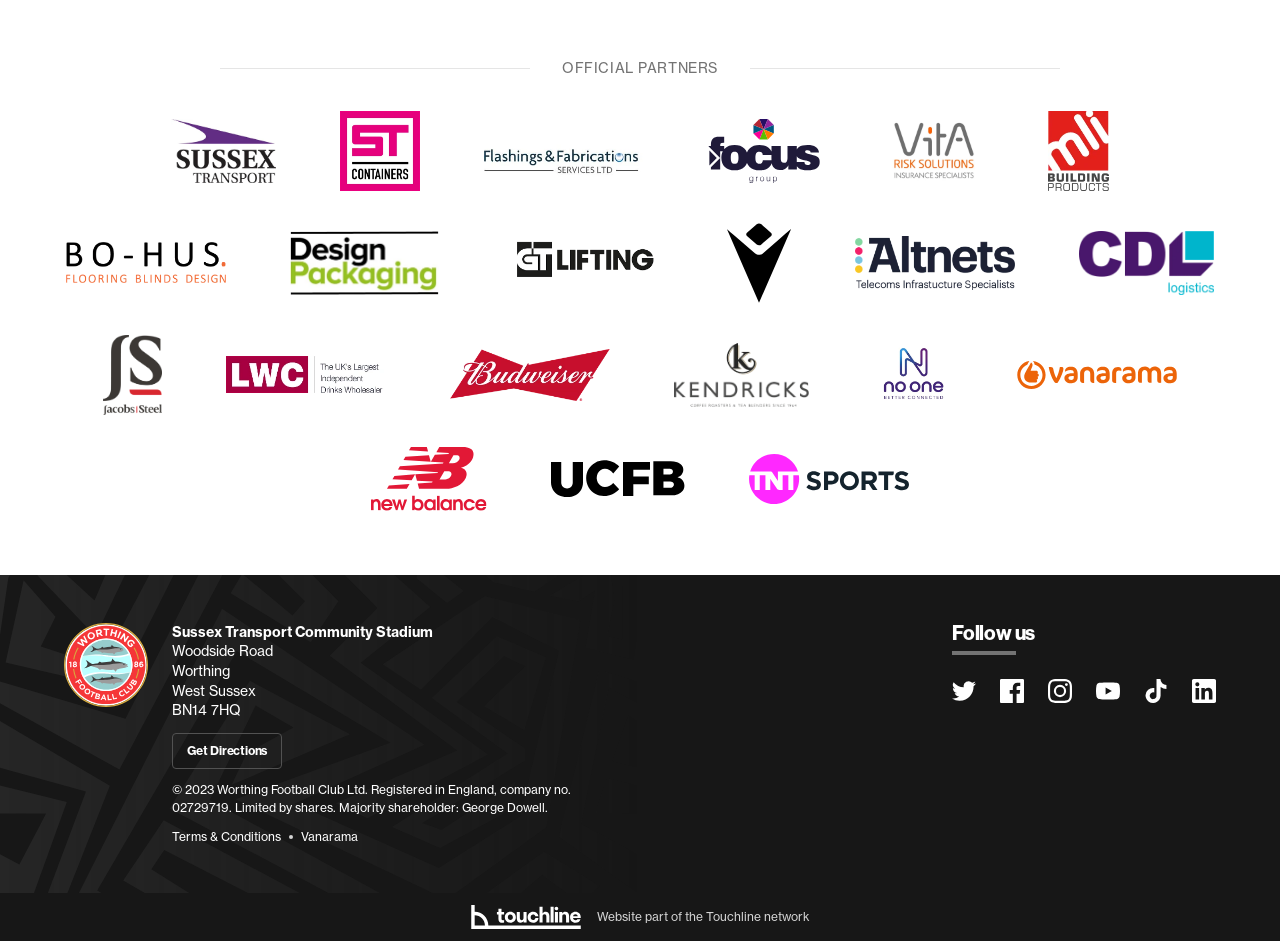Give a concise answer of one word or phrase to the question: 
How many social media links are there?

5